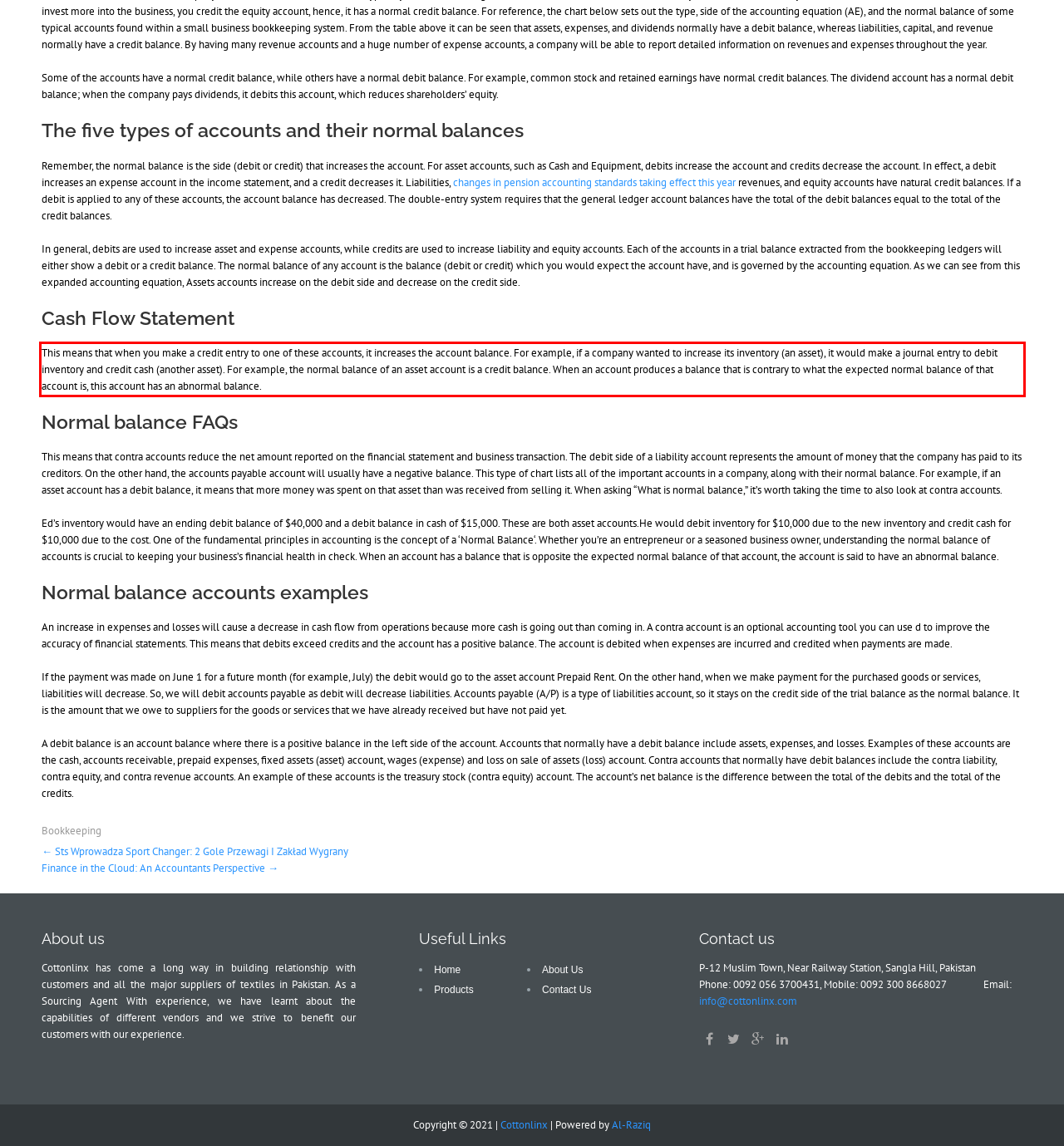You are provided with a screenshot of a webpage that includes a red bounding box. Extract and generate the text content found within the red bounding box.

This means that when you make a credit entry to one of these accounts, it increases the account balance. For example, if a company wanted to increase its inventory (an asset), it would make a journal entry to debit inventory and credit cash (another asset). For example, the normal balance of an asset account is a credit balance. When an account produces a balance that is contrary to what the expected normal balance of that account is, this account has an abnormal balance.